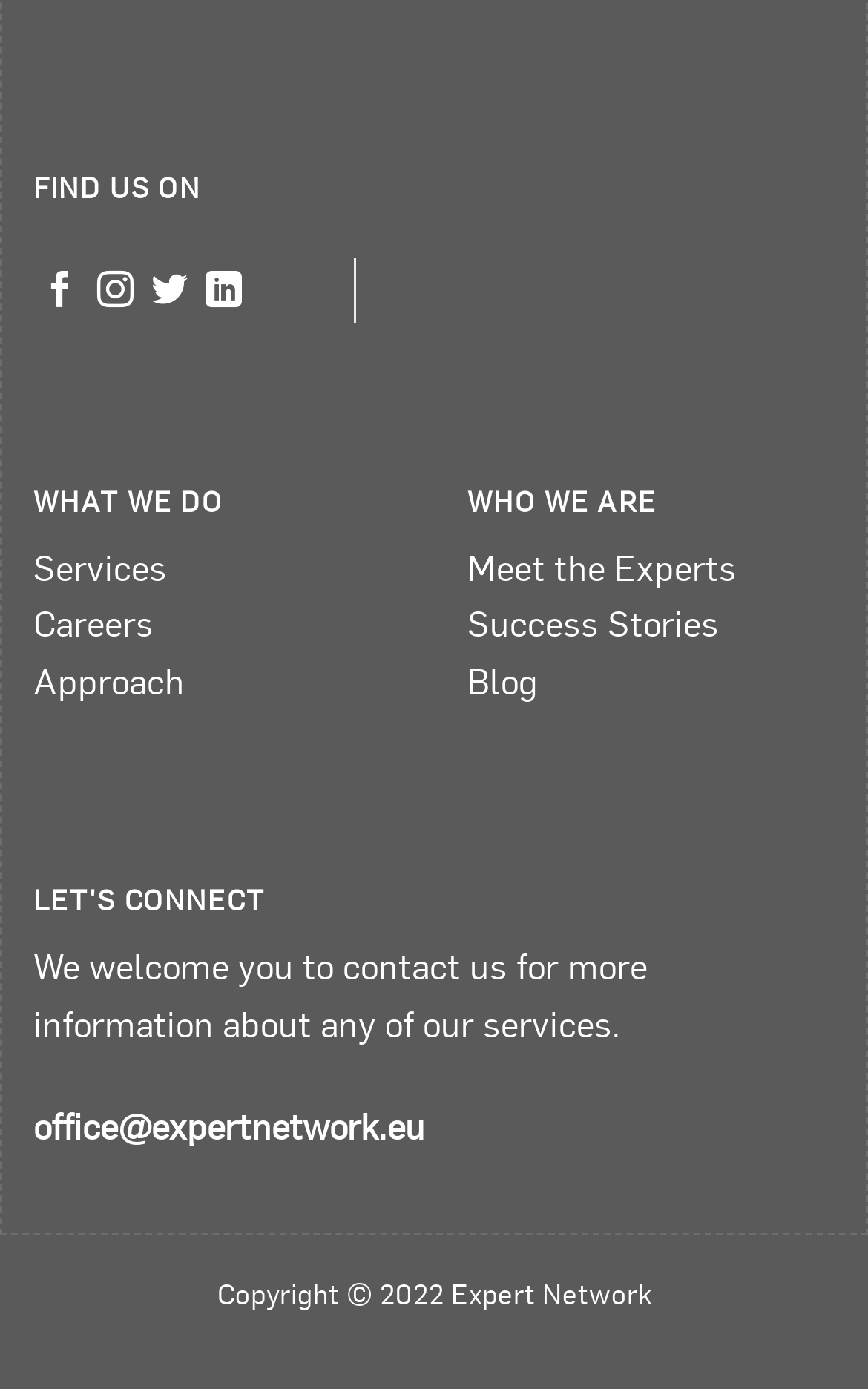Please identify the bounding box coordinates of where to click in order to follow the instruction: "Follow on Facebook".

[0.049, 0.197, 0.091, 0.226]